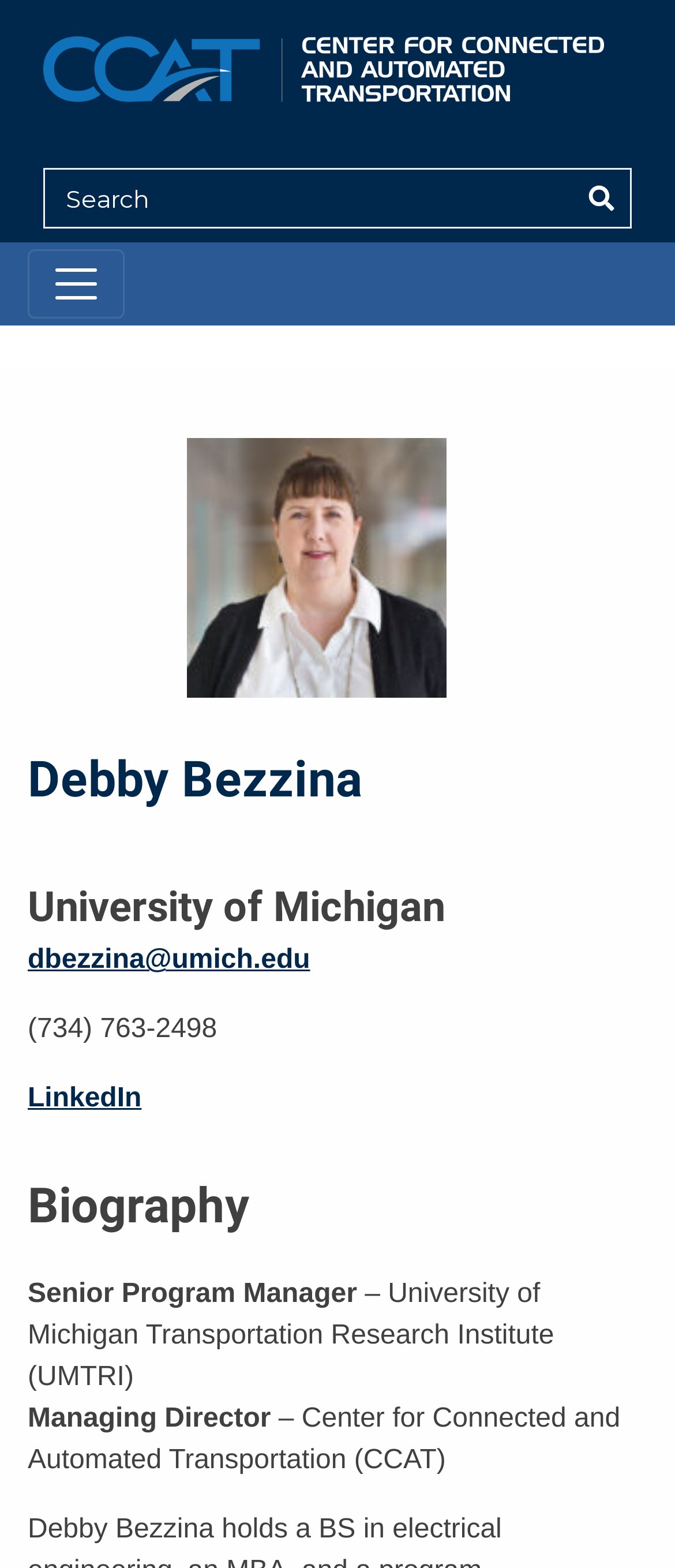Answer the question in one word or a short phrase:
What is the logo on the top left corner?

CCAT logo